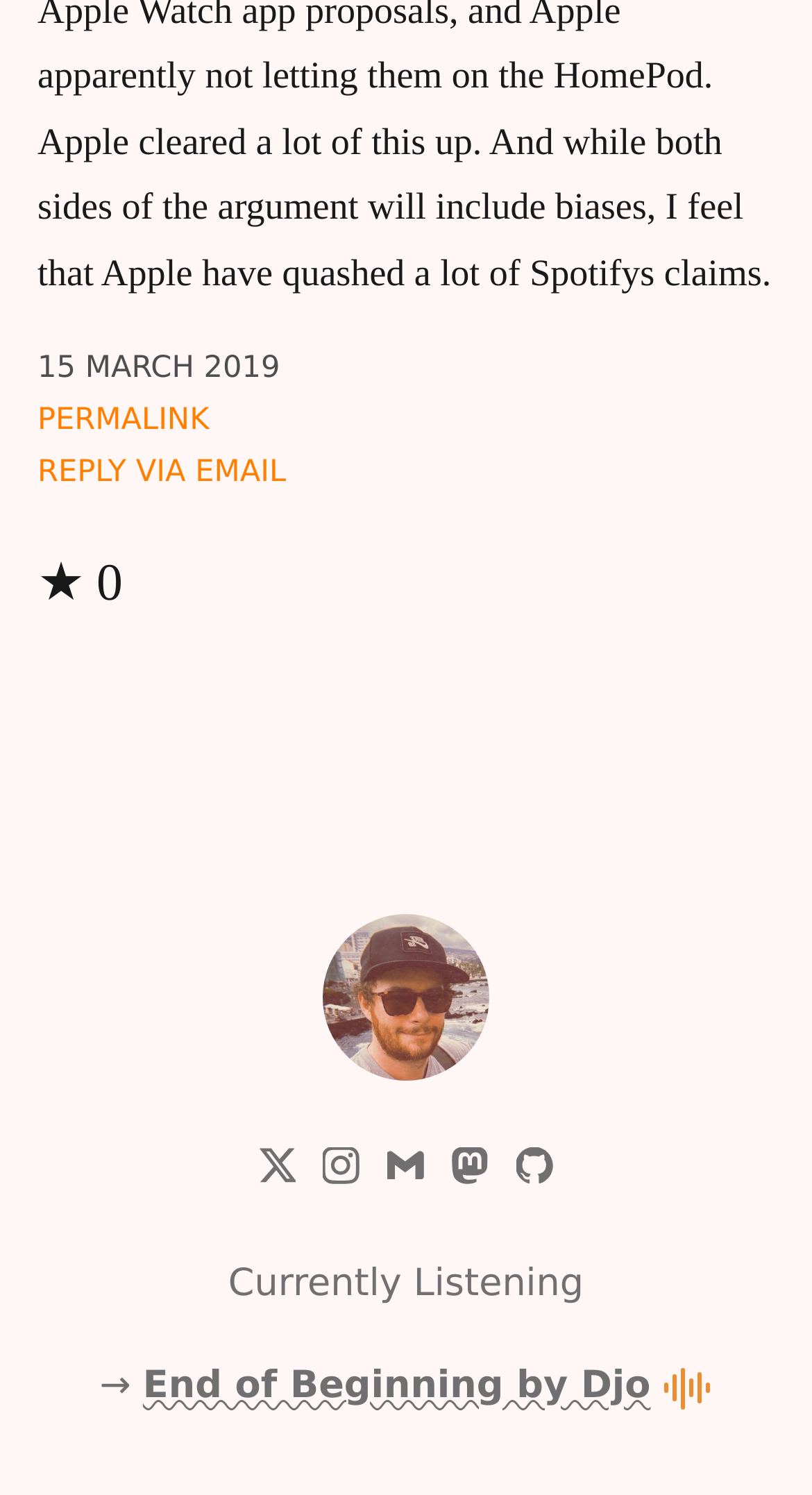Determine the bounding box coordinates for the clickable element required to fulfill the instruction: "Reply via email". Provide the coordinates as four float numbers between 0 and 1, i.e., [left, top, right, bottom].

[0.046, 0.306, 0.352, 0.328]